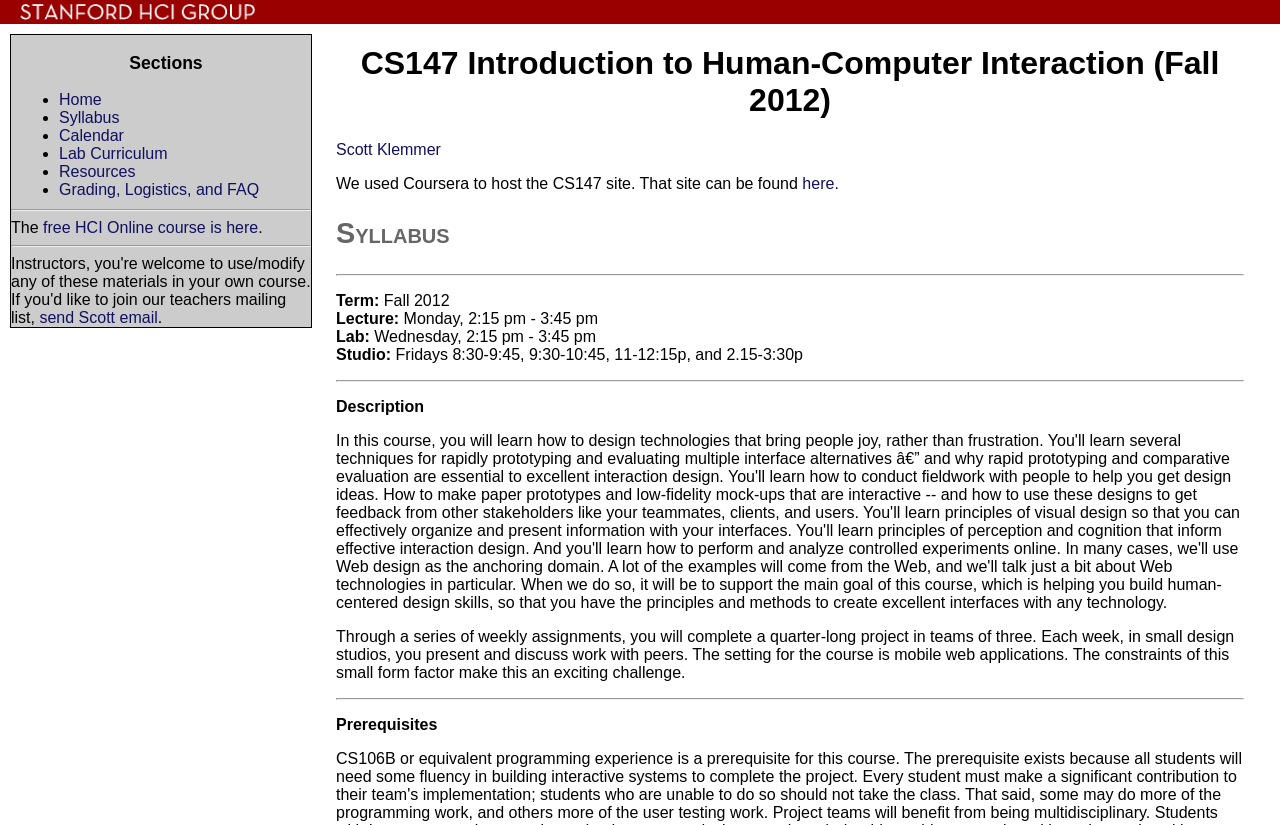Use a single word or phrase to answer the question:
What is the name of the group in the image?

Stanford HCI Group